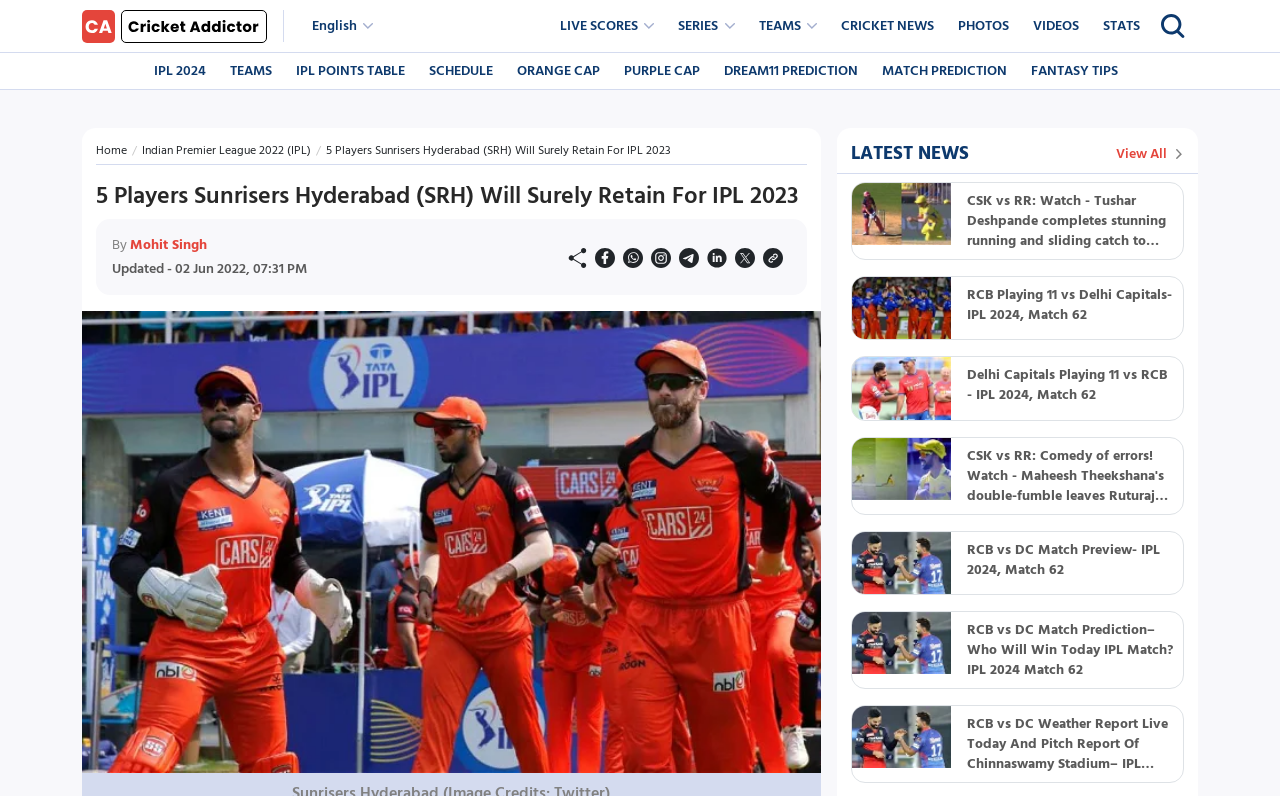Specify the bounding box coordinates of the element's region that should be clicked to achieve the following instruction: "View the 'CRICKET NEWS' page". The bounding box coordinates consist of four float numbers between 0 and 1, in the format [left, top, right, bottom].

[0.651, 0.01, 0.736, 0.055]